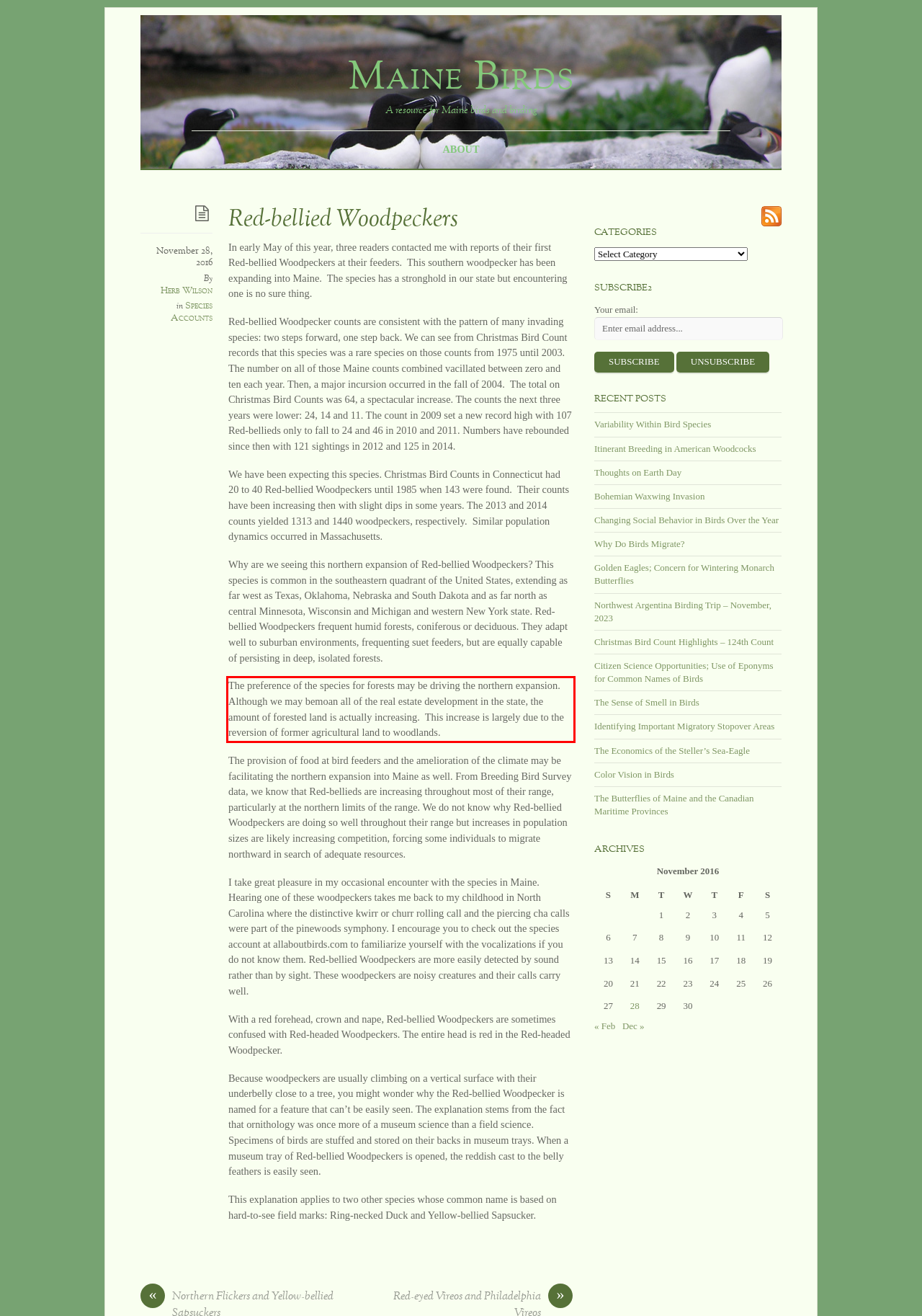You have a screenshot of a webpage, and there is a red bounding box around a UI element. Utilize OCR to extract the text within this red bounding box.

The preference of the species for forests may be driving the northern expansion. Although we may bemoan all of the real estate development in the state, the amount of forested land is actually increasing. This increase is largely due to the reversion of former agricultural land to woodlands.